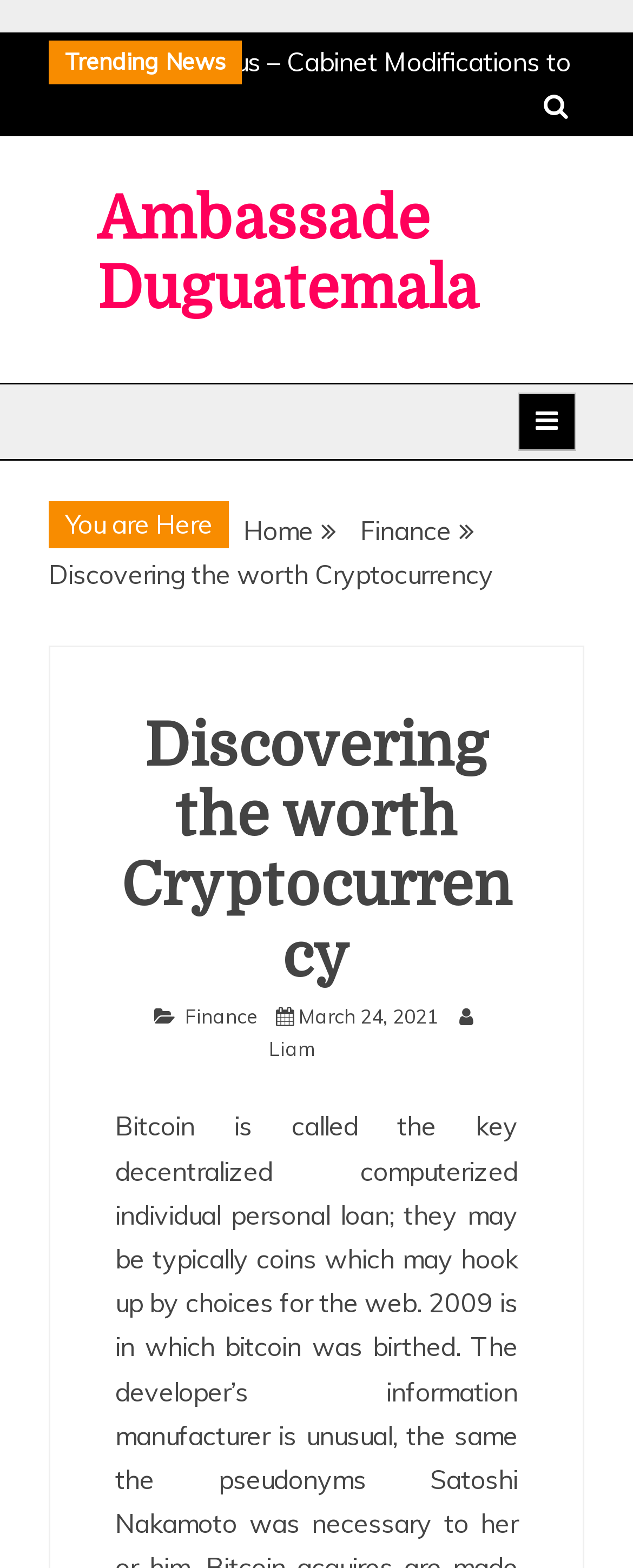Determine the bounding box coordinates of the clickable element to complete this instruction: "Visit Home page". Provide the coordinates in the format of four float numbers between 0 and 1, [left, top, right, bottom].

[0.385, 0.327, 0.495, 0.348]